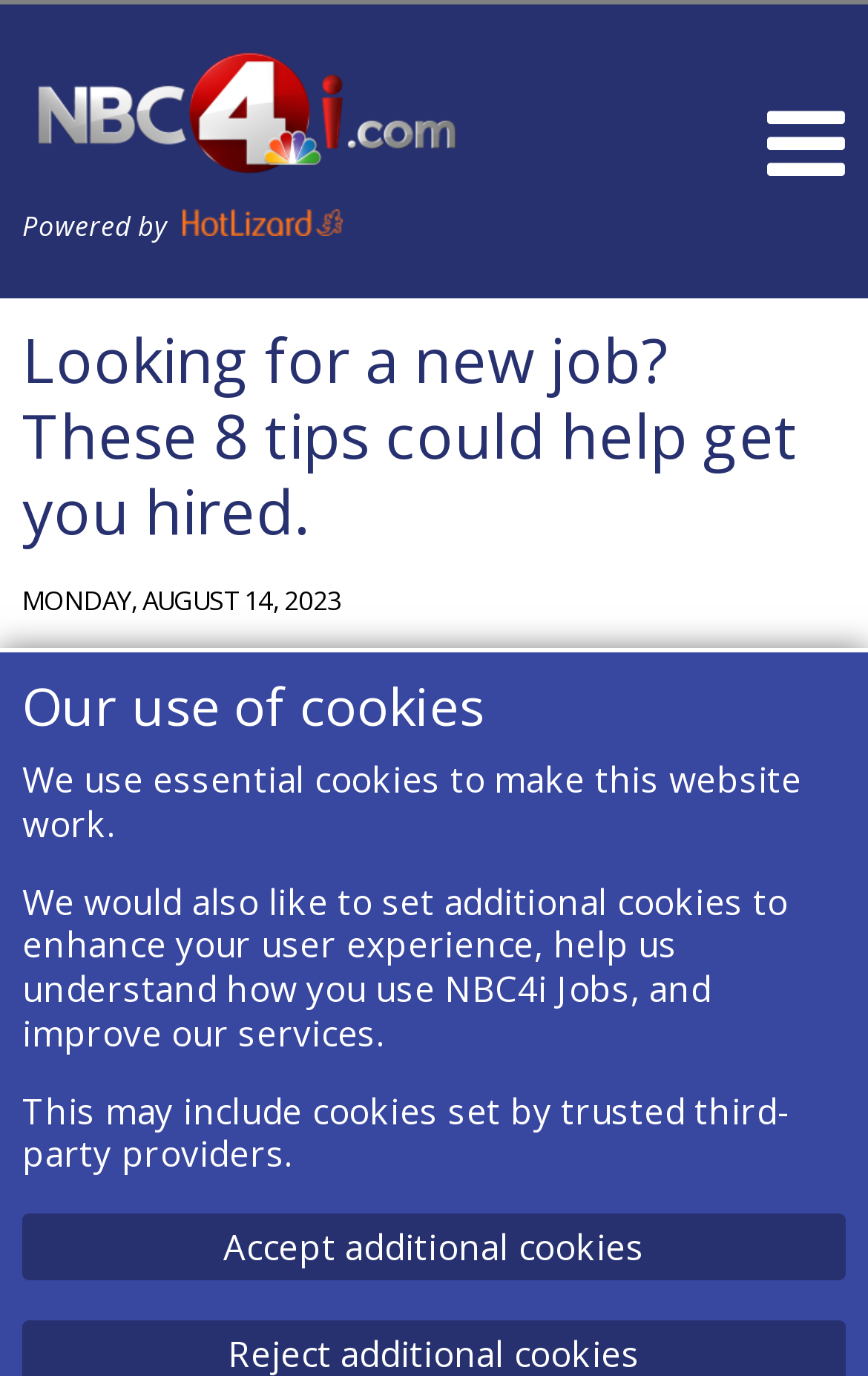Utilize the details in the image to thoroughly answer the following question: What is the name of the job search platform?

The name of the job search platform is 'NBC4i Jobs', as indicated by the image element with bounding box coordinates [0.026, 0.036, 0.543, 0.133] and the link element with bounding box coordinates [0.026, 0.036, 0.667, 0.176].